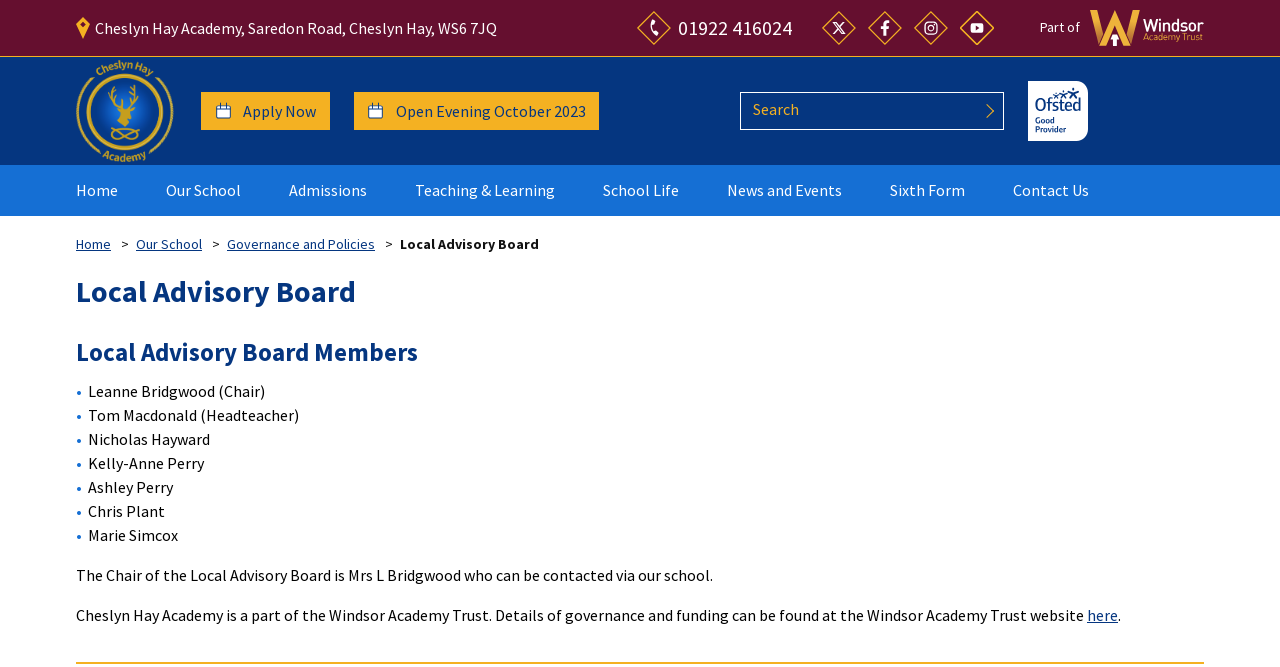What is the phone number of Cheslyn Hay Academy?
Please provide a comprehensive answer based on the visual information in the image.

I found the phone number by looking at the top of the webpage, where it says 'Telephone 01922 416024'.